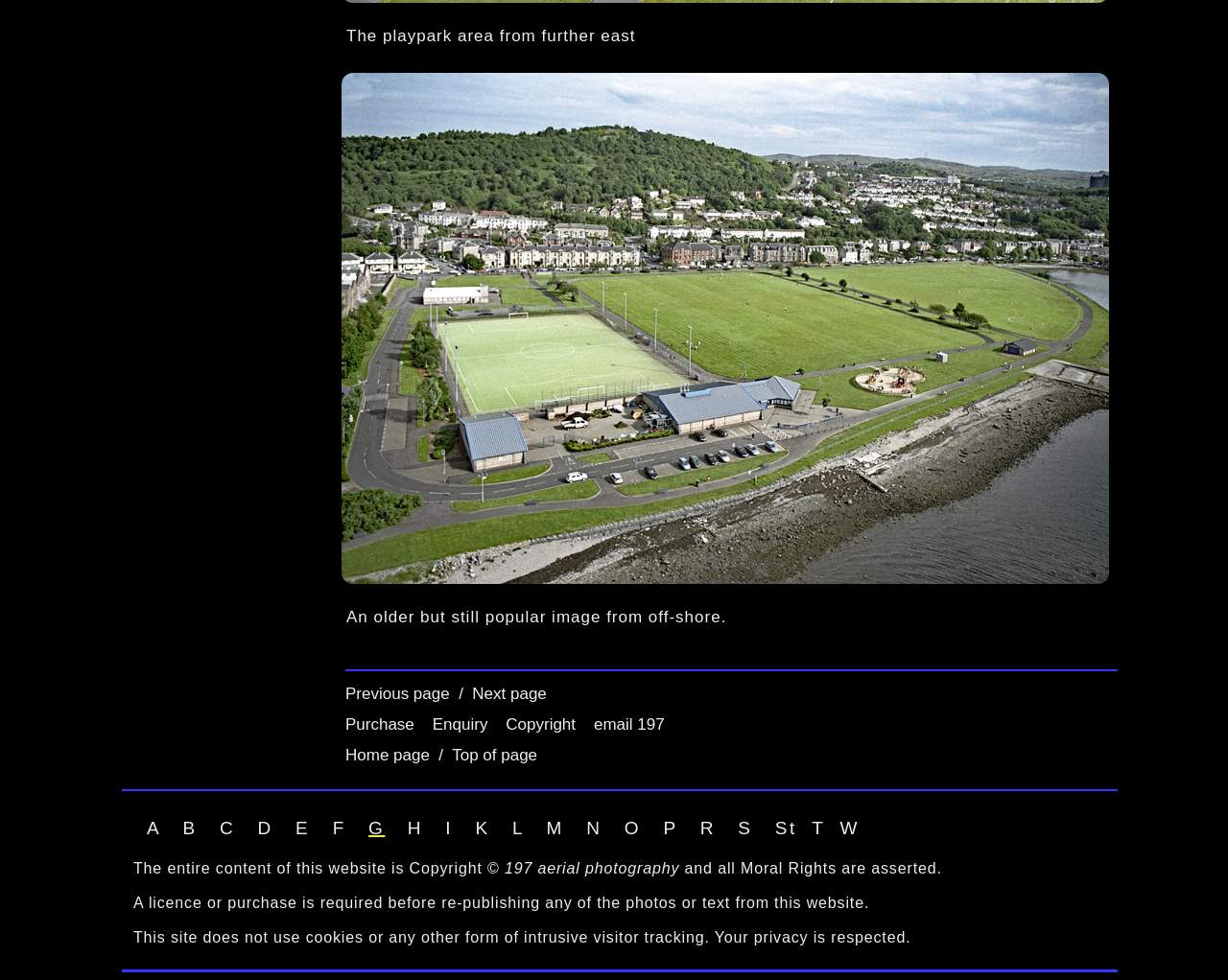Identify the bounding box for the UI element specified in this description: "N". The coordinates must be four float numbers between 0 and 1, formatted as [left, top, right, bottom].

[0.478, 0.835, 0.508, 0.855]